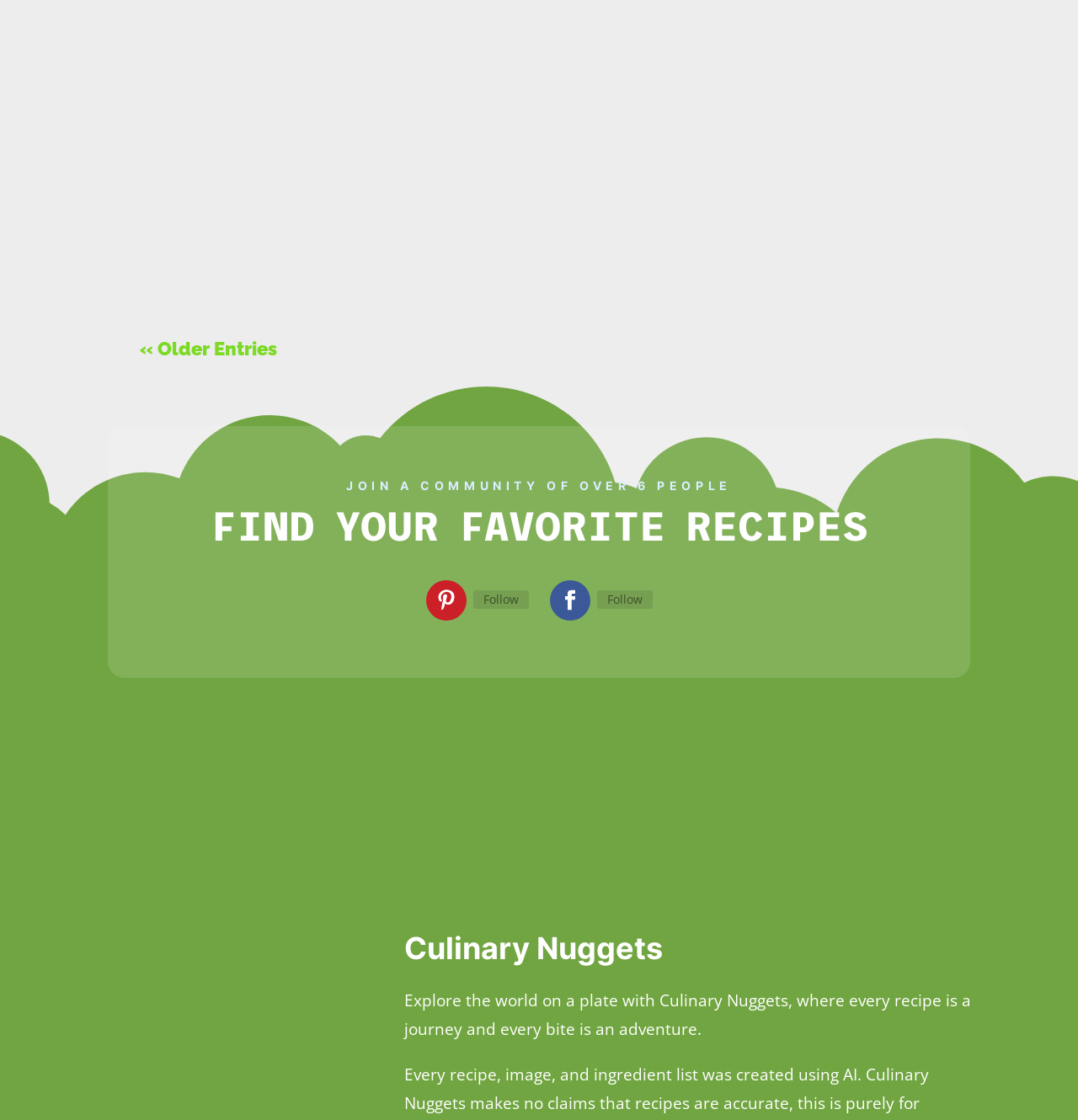Provide the bounding box coordinates for the UI element described in this sentence: "Follow". The coordinates should be four float values between 0 and 1, i.e., [left, top, right, bottom].

[0.554, 0.527, 0.605, 0.544]